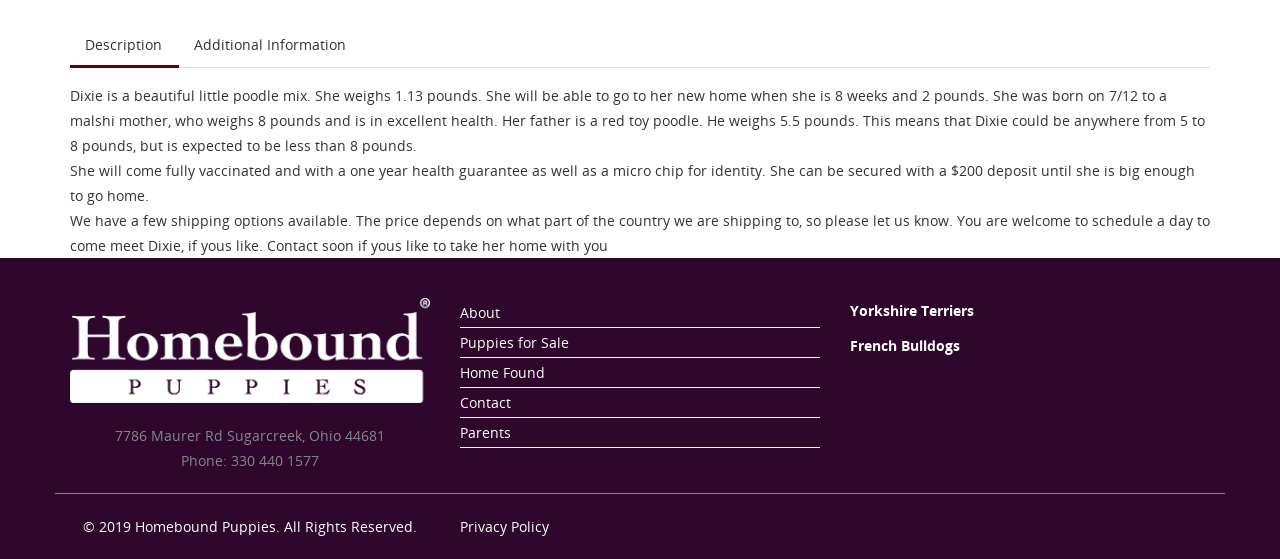Please provide the bounding box coordinates for the element that needs to be clicked to perform the instruction: "View 'Additional Information'". The coordinates must consist of four float numbers between 0 and 1, formatted as [left, top, right, bottom].

[0.14, 0.045, 0.282, 0.116]